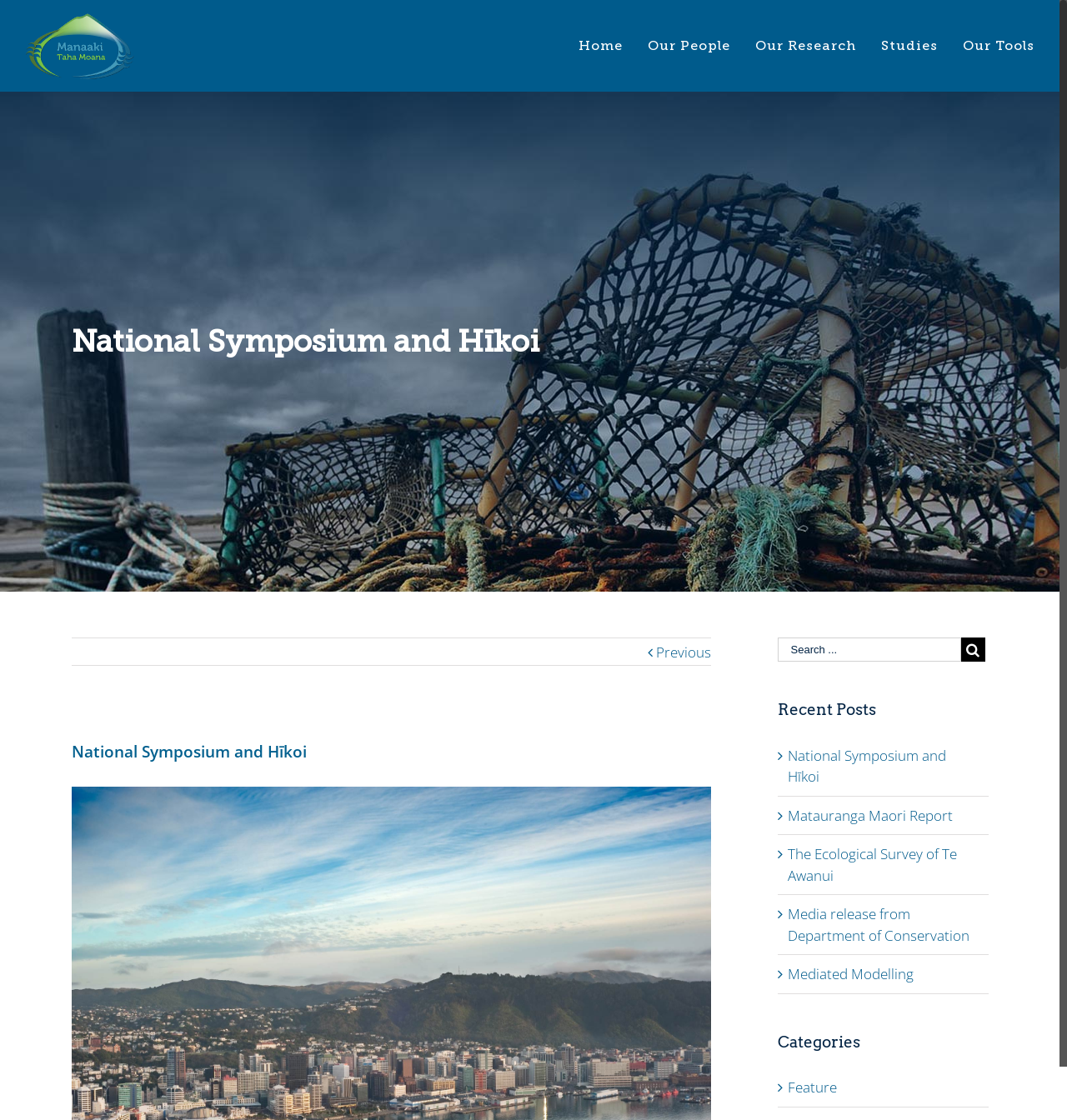Use a single word or phrase to answer the following:
What is the name of the research team?

Manaaki Taha Moana